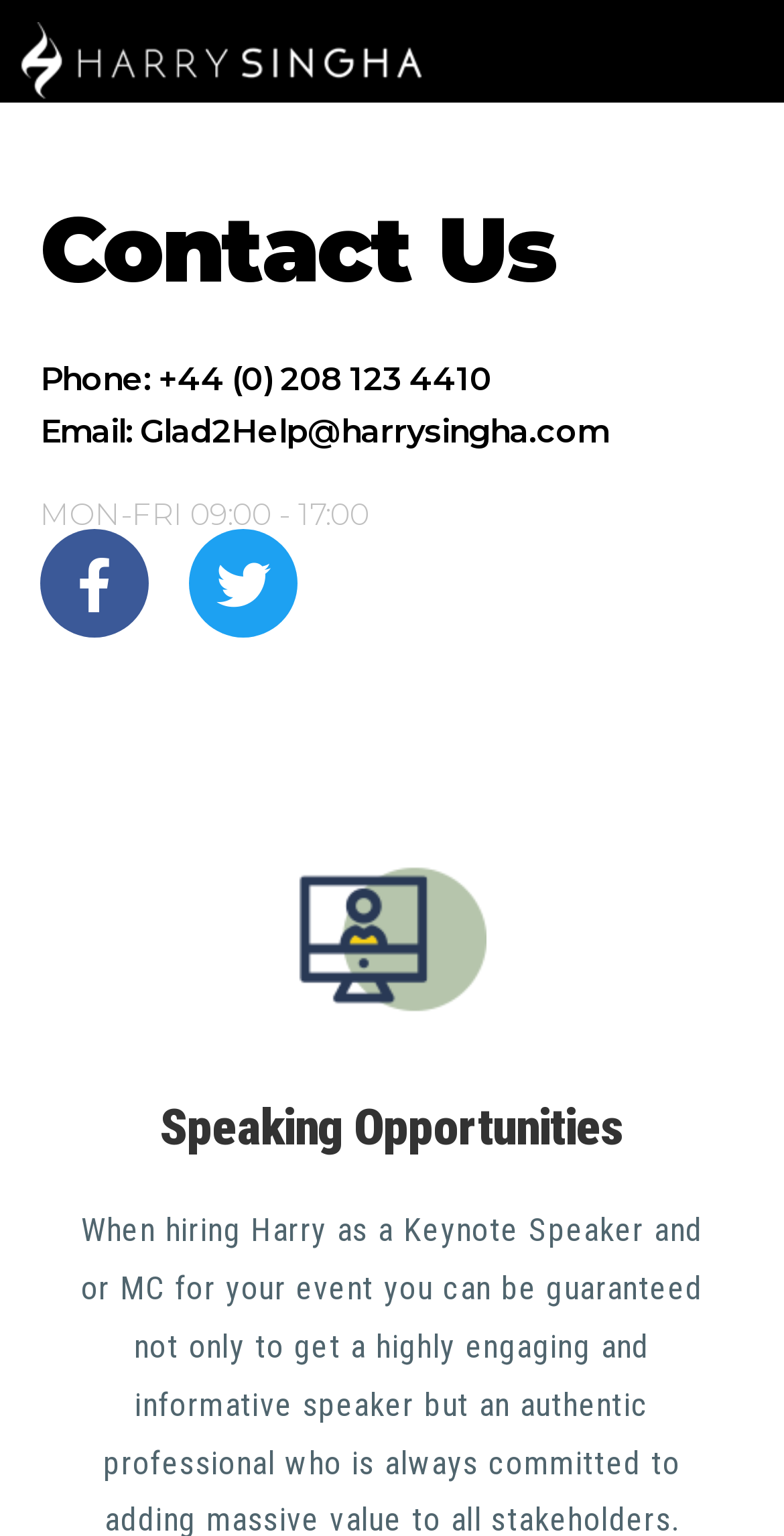Determine the bounding box of the UI component based on this description: "Twitter". The bounding box coordinates should be four float values between 0 and 1, i.e., [left, top, right, bottom].

[0.241, 0.345, 0.379, 0.416]